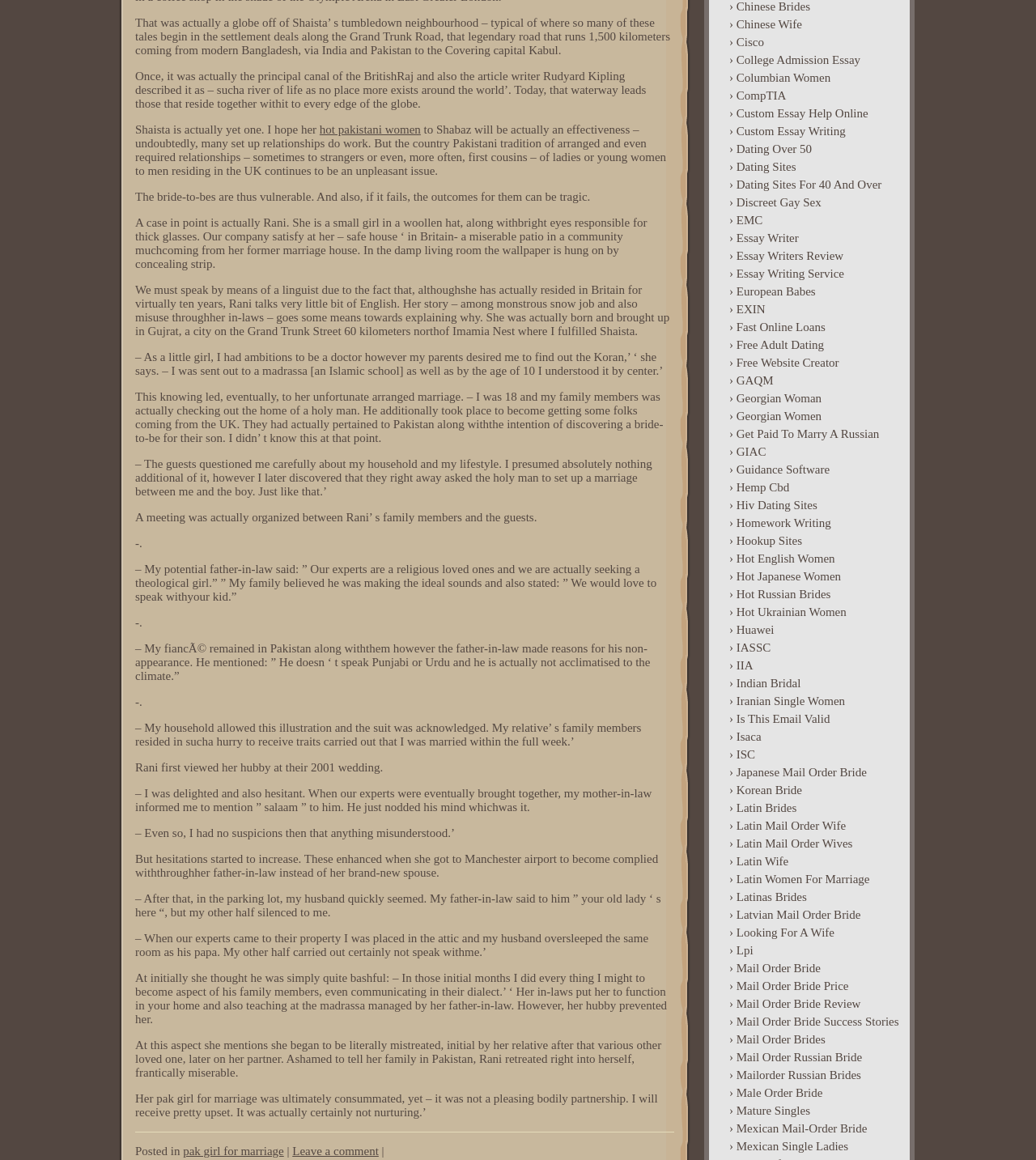Based on the image, provide a detailed response to the question:
What is the name of the person who wrote about the Grand Trunk Road?

The article quotes Rudyard Kipling, a famous writer, who described the Grand Trunk Road as 'such a river of life as no place more exists around the world'.